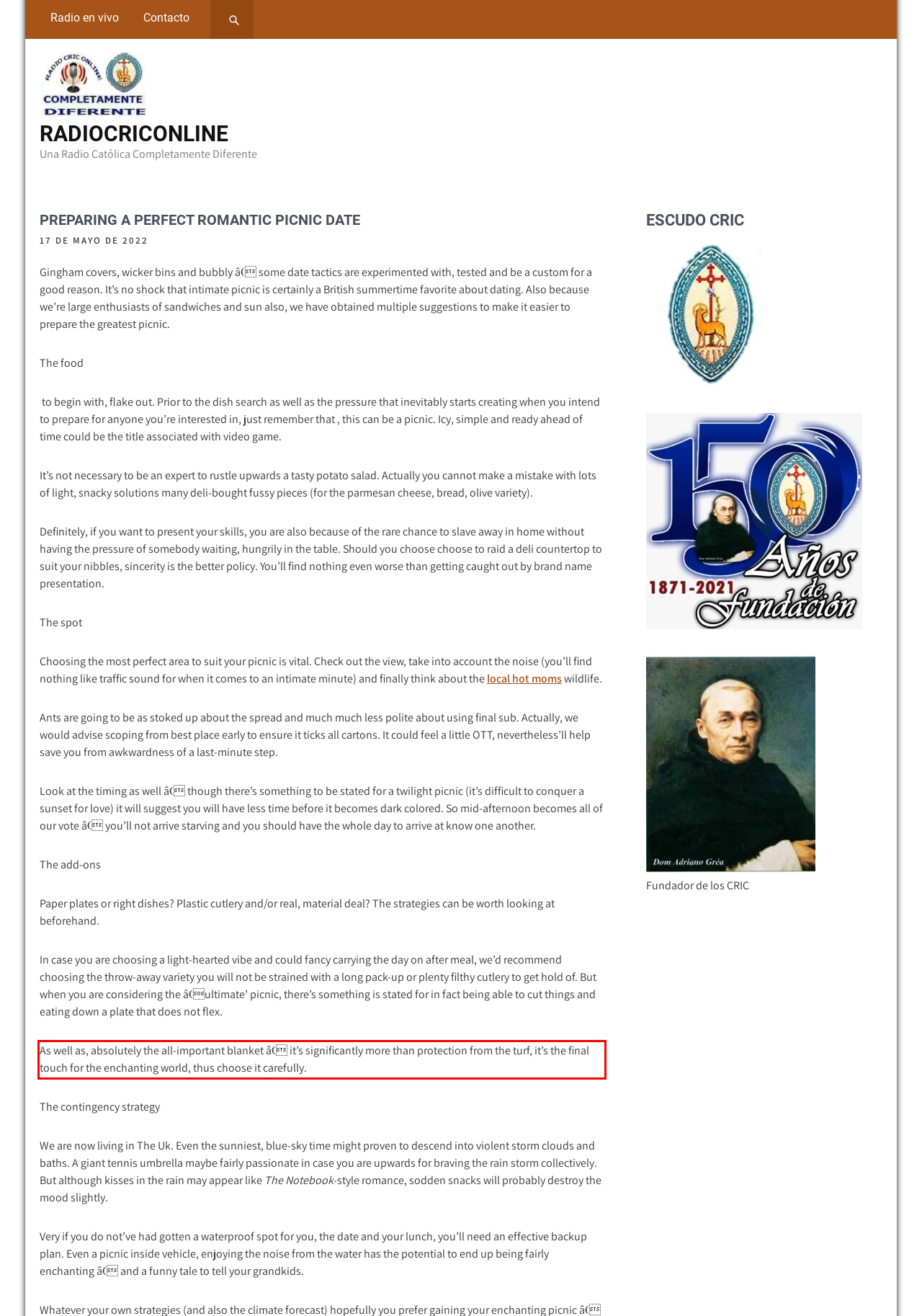In the screenshot of the webpage, find the red bounding box and perform OCR to obtain the text content restricted within this red bounding box.

As well as, absolutely the all-important blanket â it’s significantly more than protection from the turf, it’s the final touch for the enchanting world, thus choose it carefully.